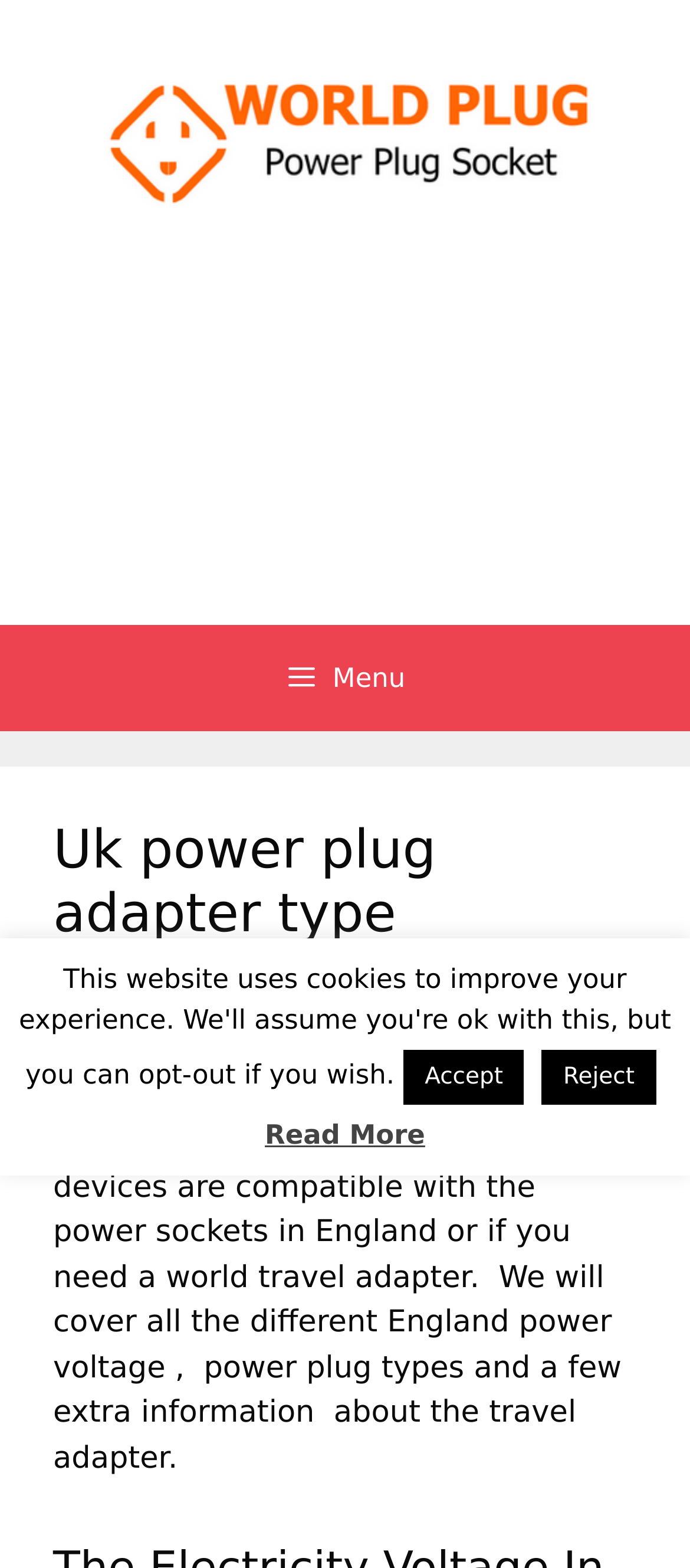Find the bounding box coordinates for the UI element whose description is: "Read More". The coordinates should be four float numbers between 0 and 1, in the format [left, top, right, bottom].

[0.384, 0.713, 0.616, 0.733]